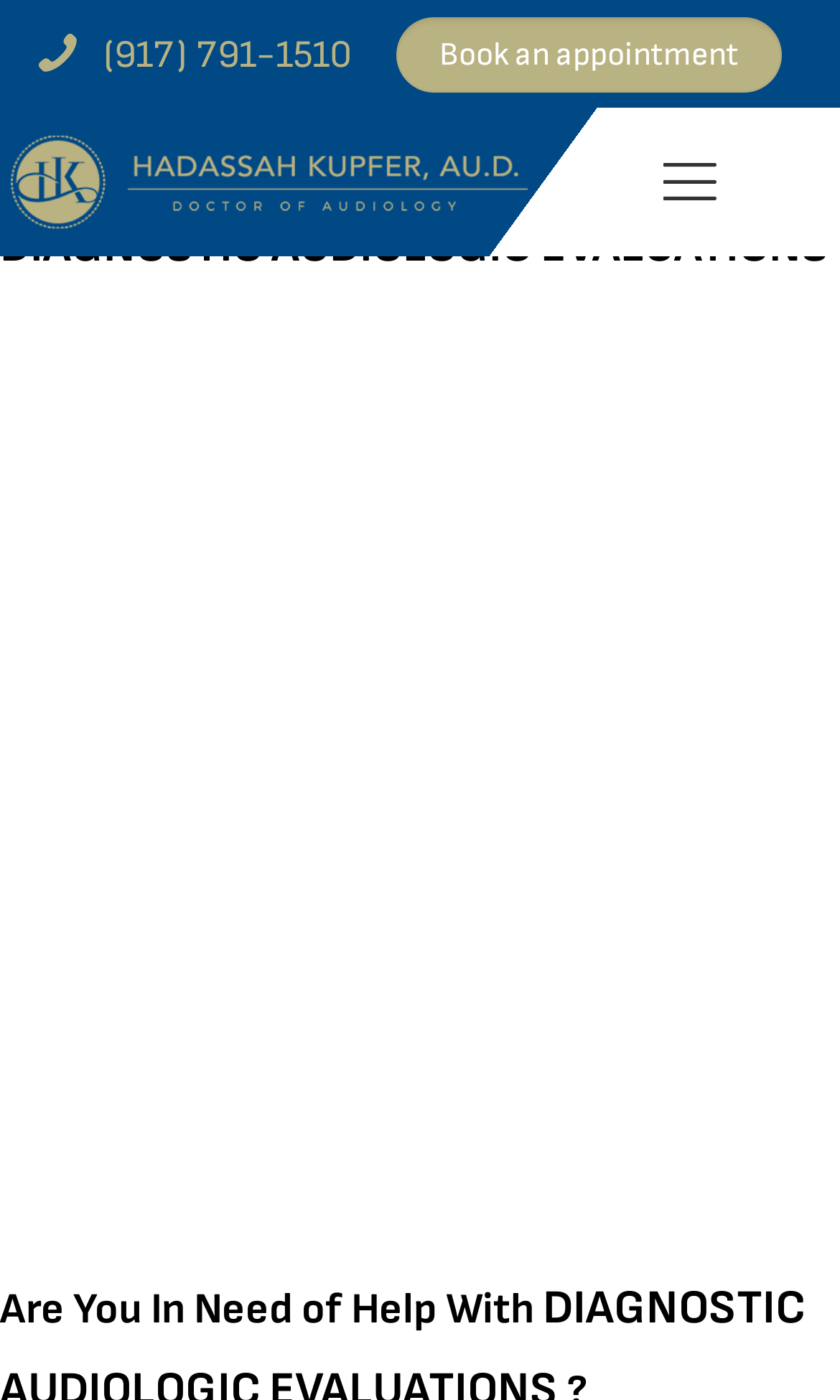What is the purpose of the image on the webpage?
Answer the question with detailed information derived from the image.

I found the image by looking at the image element with the description 'Tinnitus causing discomfort' which is located at the bottom of the webpage. The image is likely used to illustrate the discomfort caused by Tinnitus, which is the main topic of the webpage.